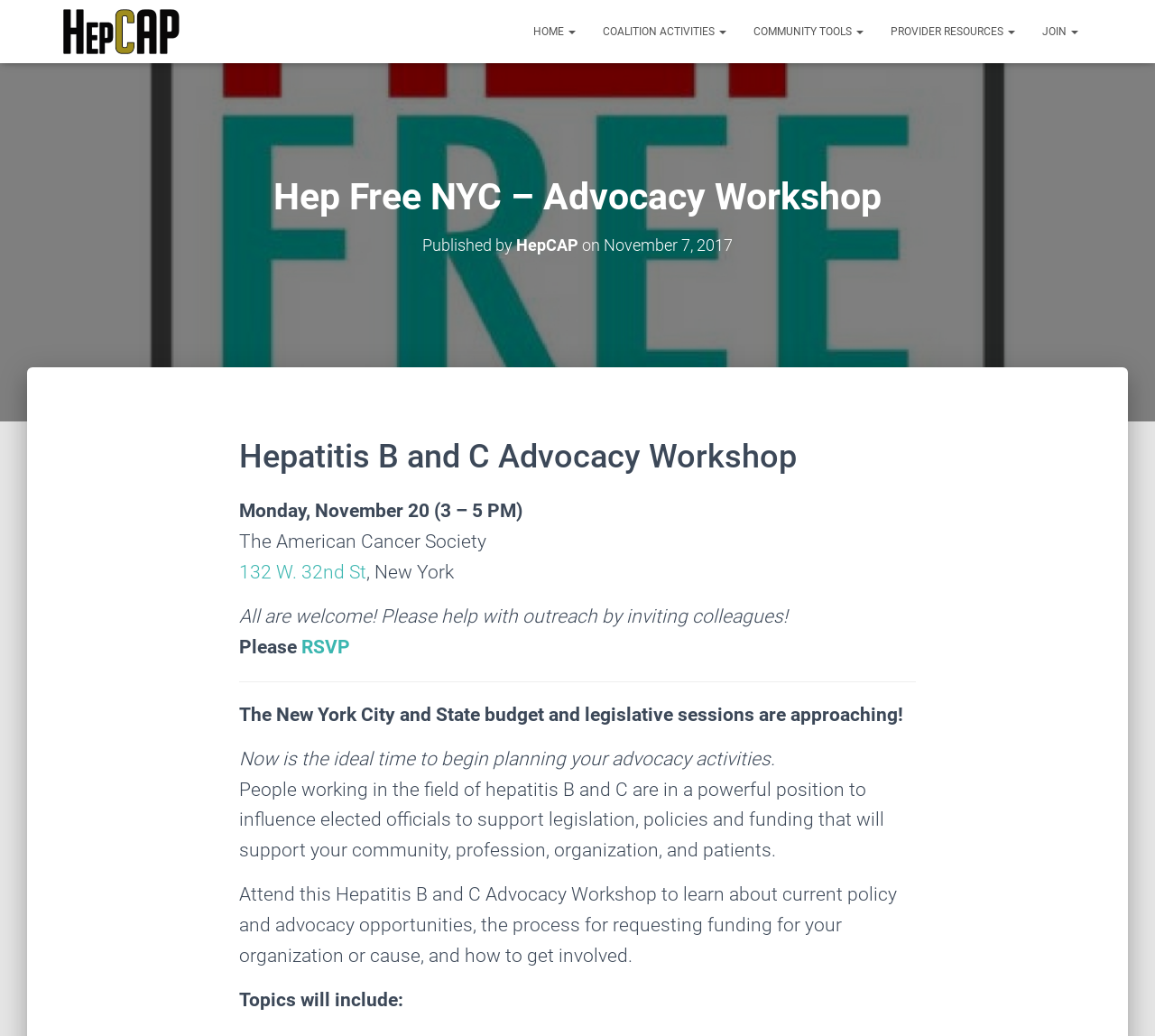Please determine the bounding box coordinates of the area that needs to be clicked to complete this task: 'Click on HepCAP'. The coordinates must be four float numbers between 0 and 1, formatted as [left, top, right, bottom].

[0.043, 0.009, 0.167, 0.052]